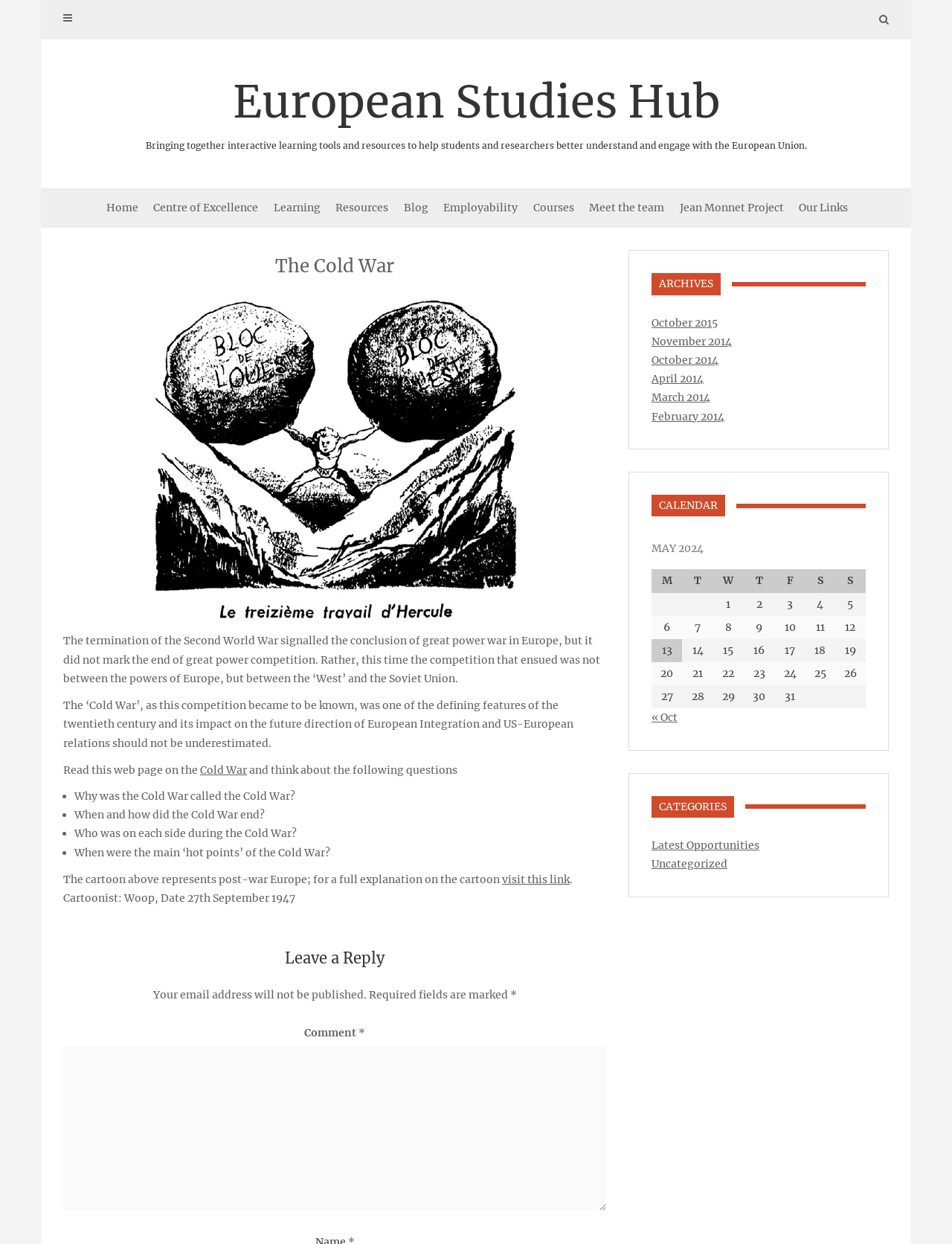Identify the bounding box coordinates of the specific part of the webpage to click to complete this instruction: "Read the article about the Cold War".

[0.066, 0.51, 0.63, 0.551]